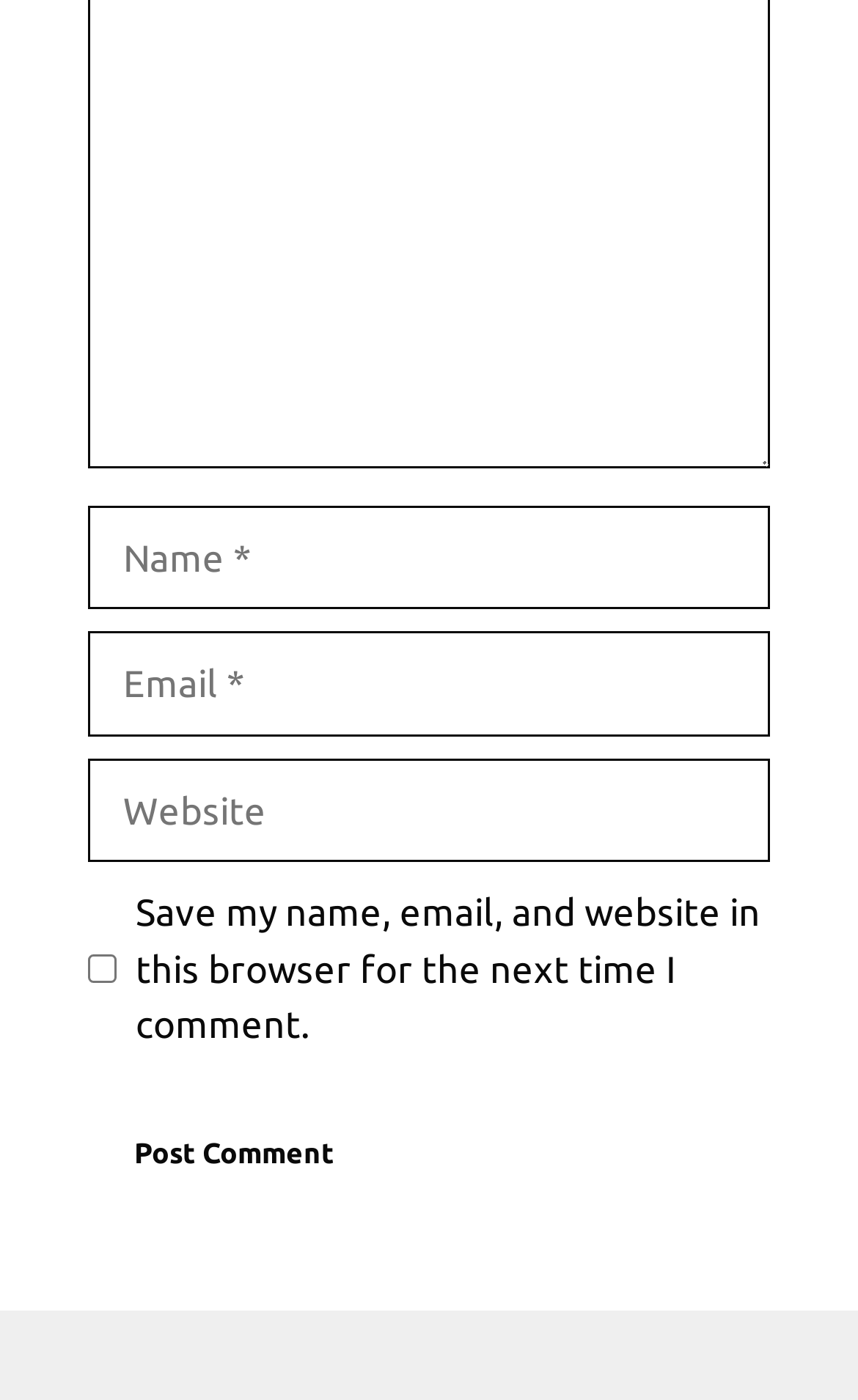What is the label of the first text box?
Look at the image and respond with a one-word or short phrase answer.

Name